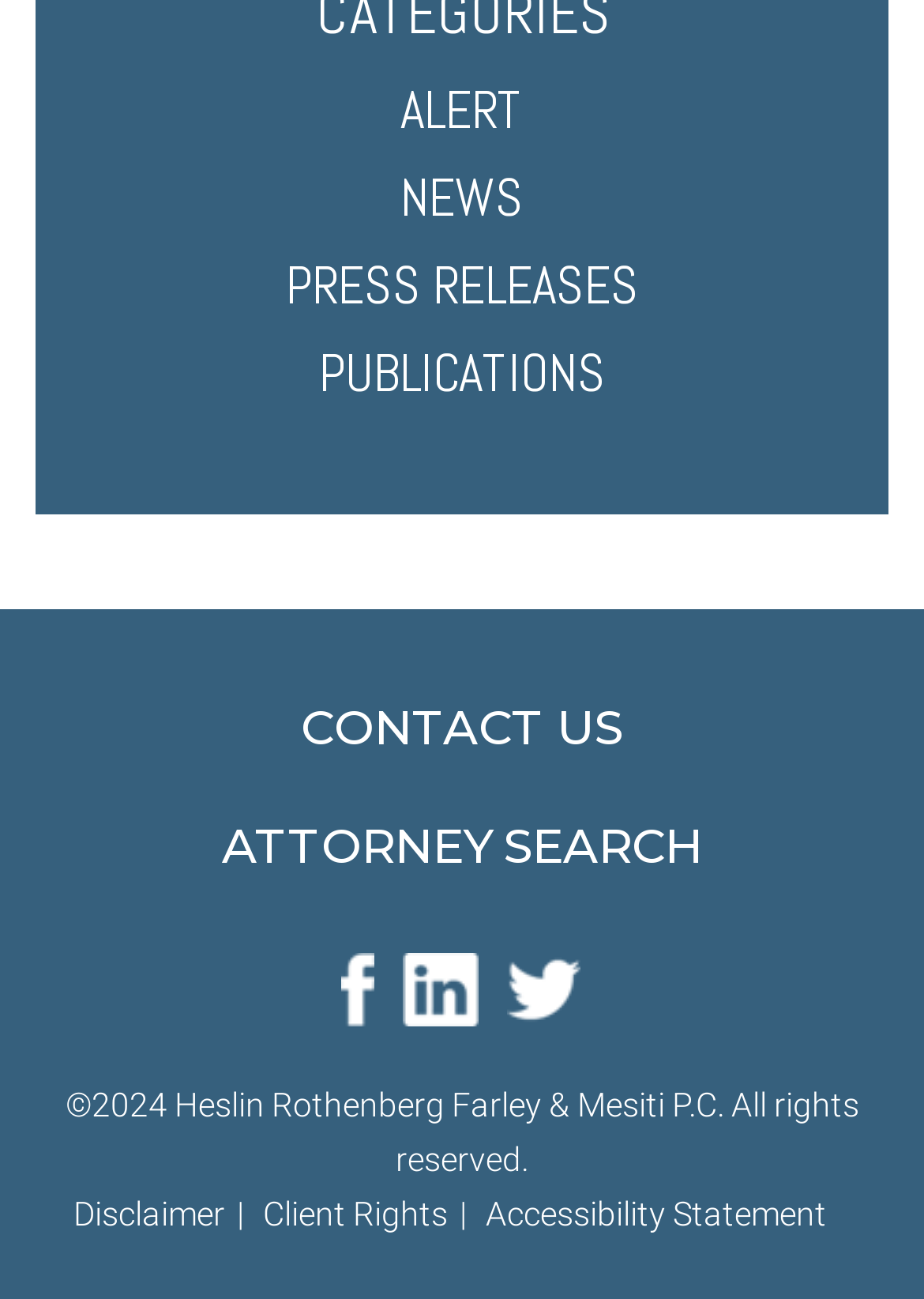Using the description "Disclaimer", predict the bounding box of the relevant HTML element.

[0.079, 0.919, 0.277, 0.948]